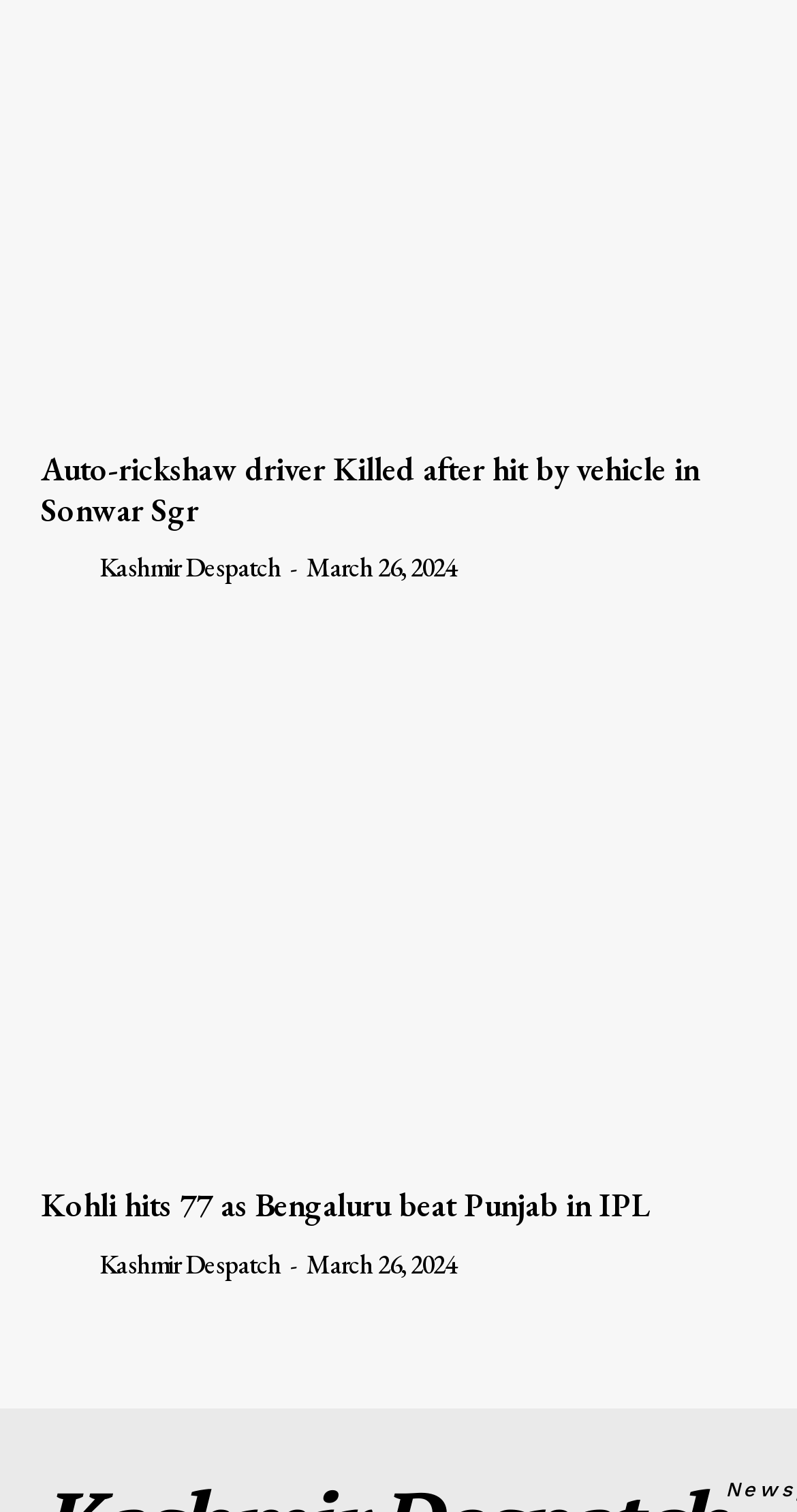Who is the author of the second news article?
Provide a short answer using one word or a brief phrase based on the image.

Kashmir Despatch